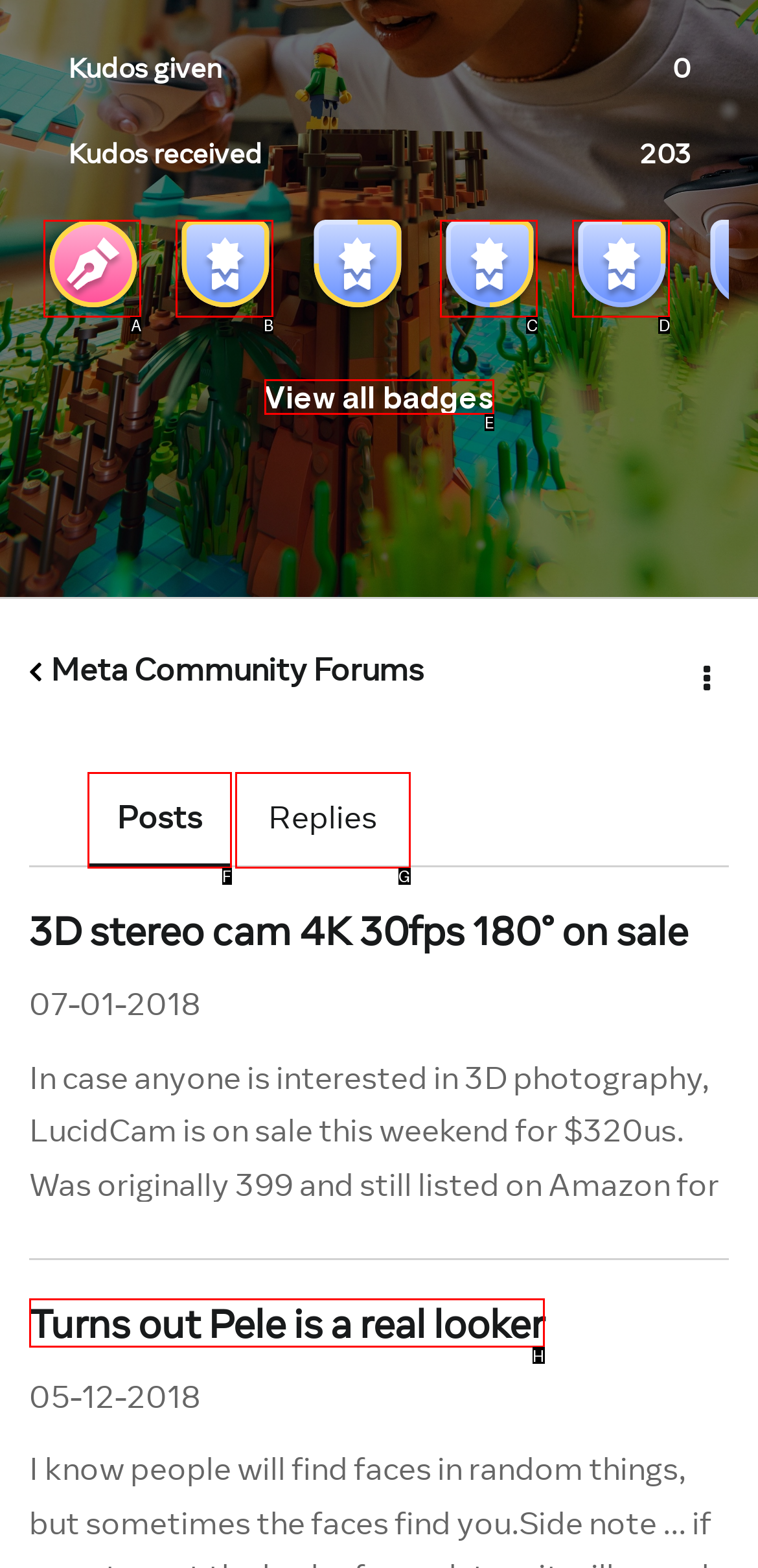From the provided options, which letter corresponds to the element described as: View all badges
Answer with the letter only.

E